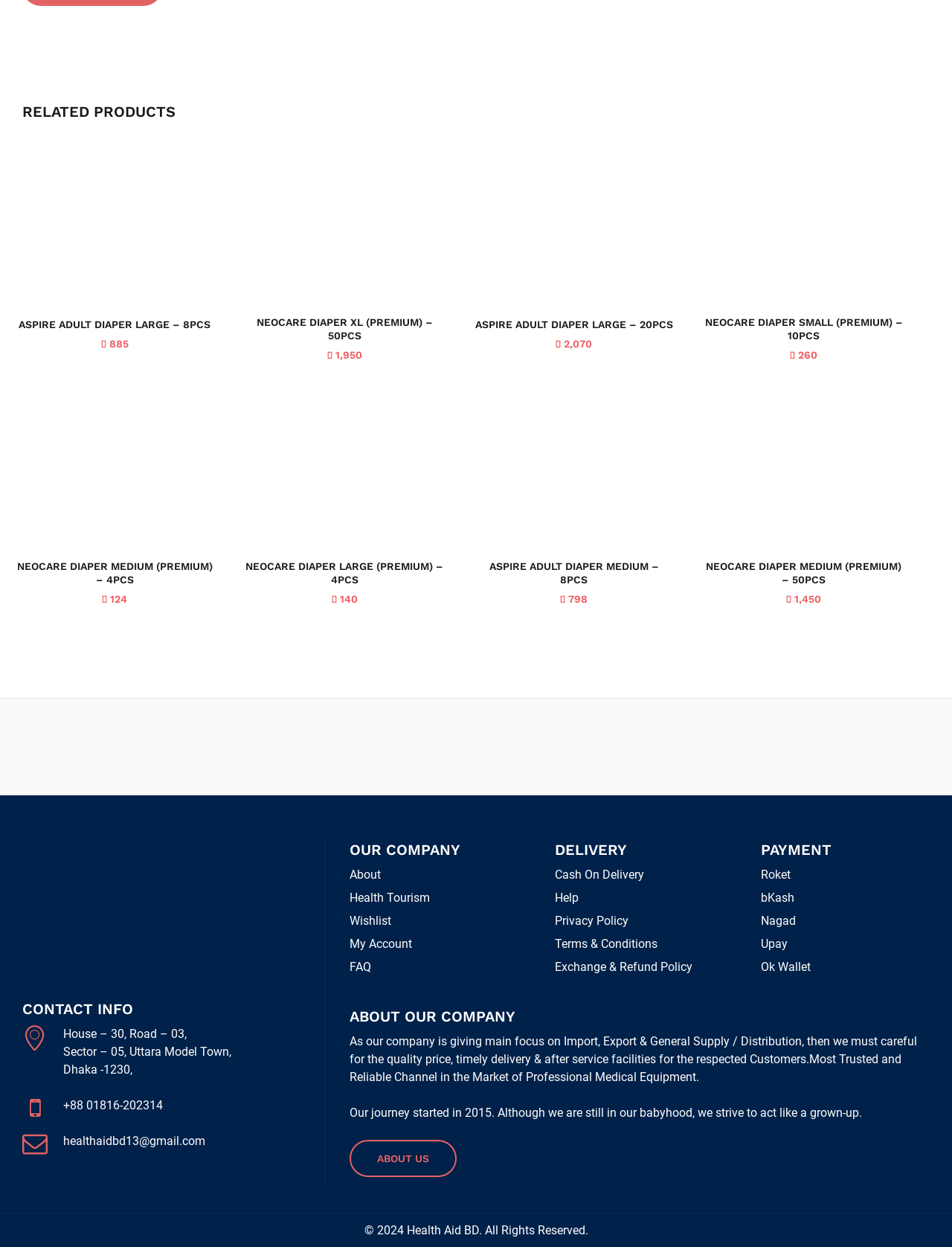What is the price of Aspire Adult Diaper Large - 8pcs?
Answer the question with a single word or phrase, referring to the image.

885